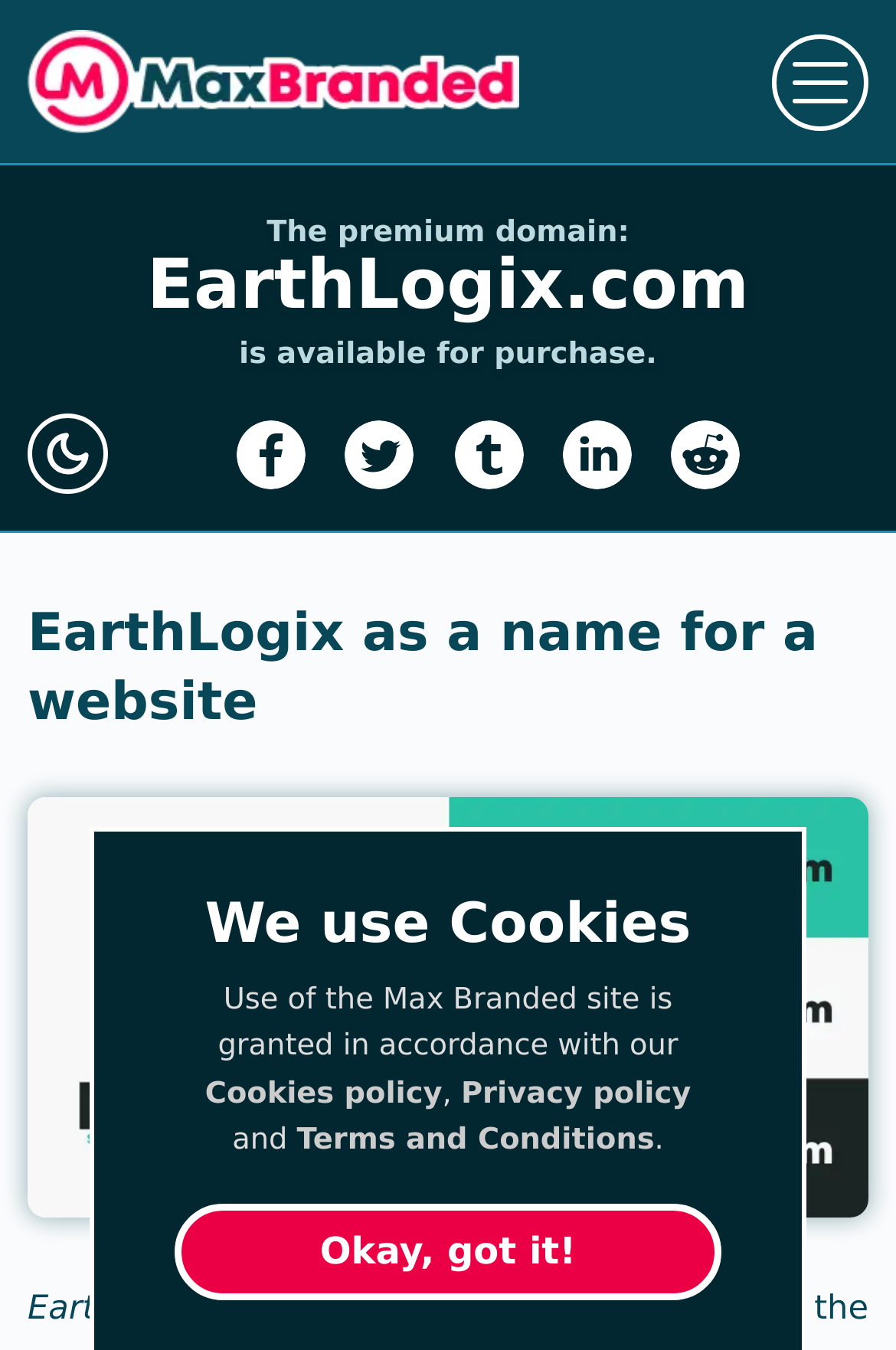Use one word or a short phrase to answer the question provided: 
How many social media platforms are available to share the EarthLogix page?

5